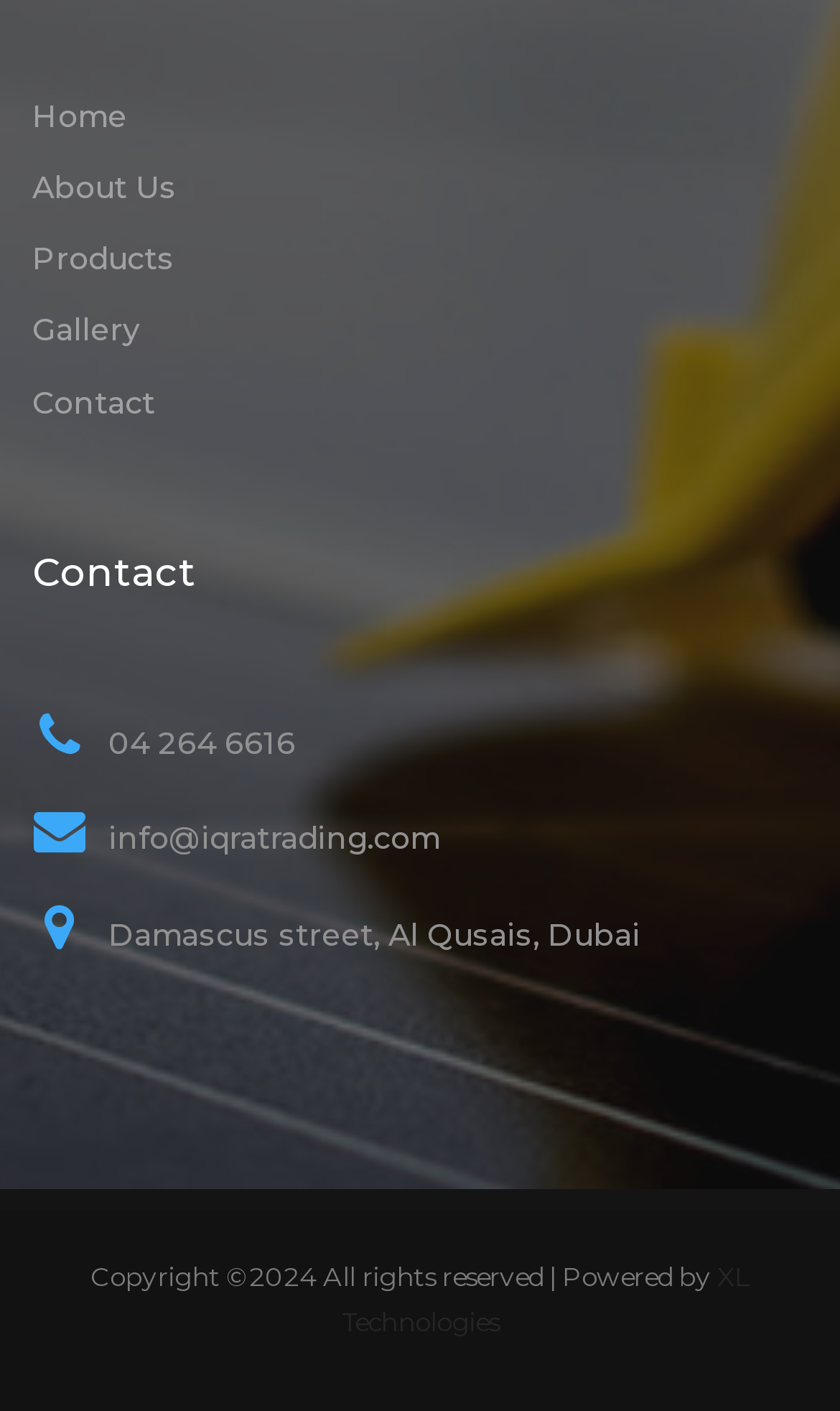What is the phone number?
Answer the question in a detailed and comprehensive manner.

I found the phone number by looking at the static text elements on the webpage. The element with the text '04 264 6616' is located at coordinates [0.129, 0.513, 0.352, 0.541], which suggests it is a contact information section.